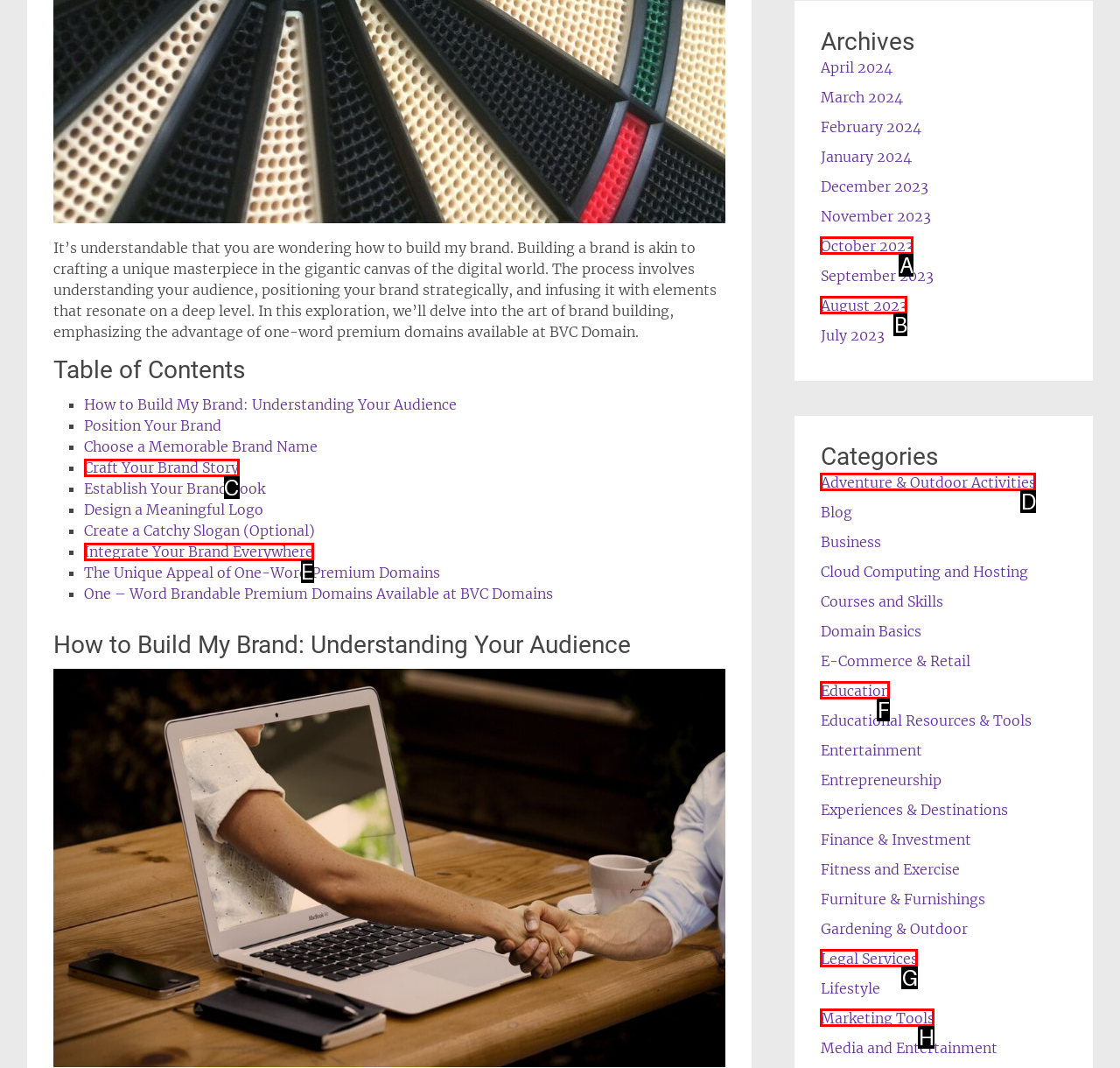Select the letter of the option that corresponds to: Education
Provide the letter from the given options.

F